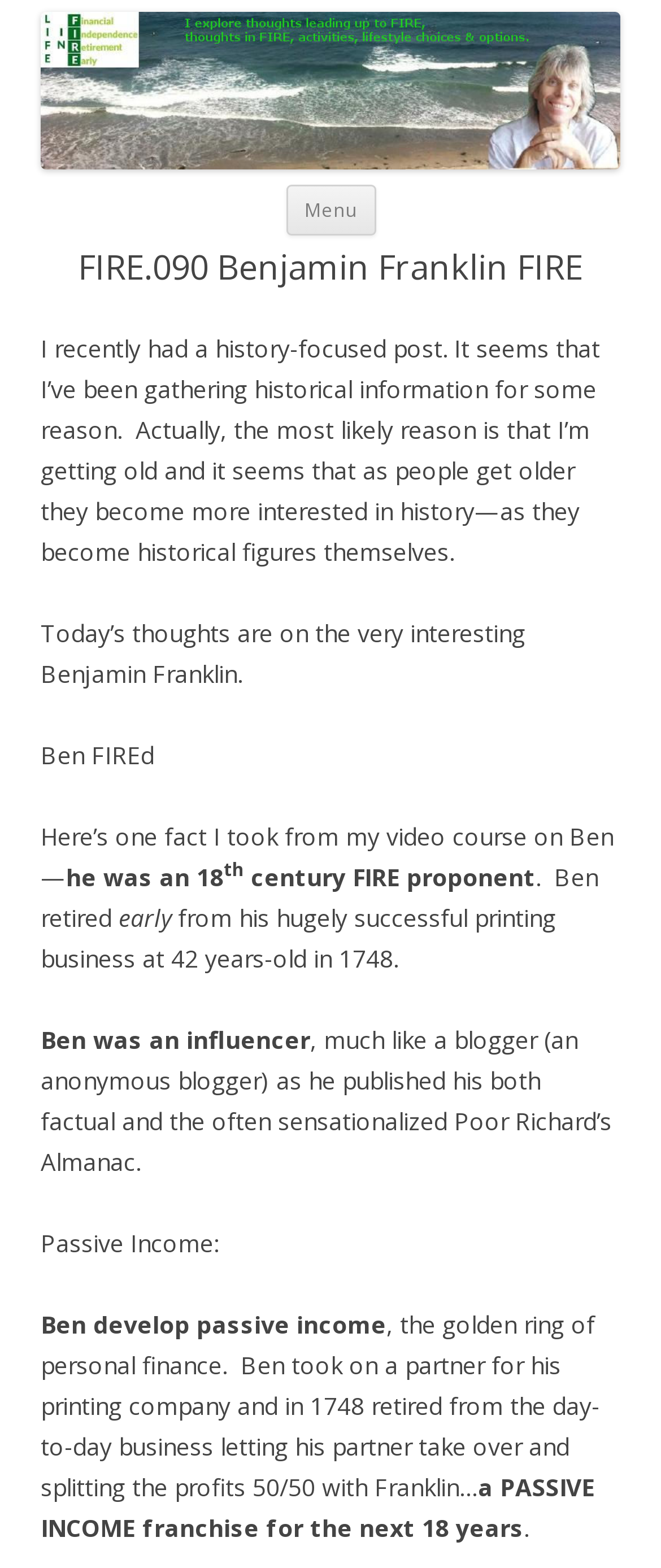At what age did Benjamin Franklin retire?
From the screenshot, provide a brief answer in one word or phrase.

42 years old